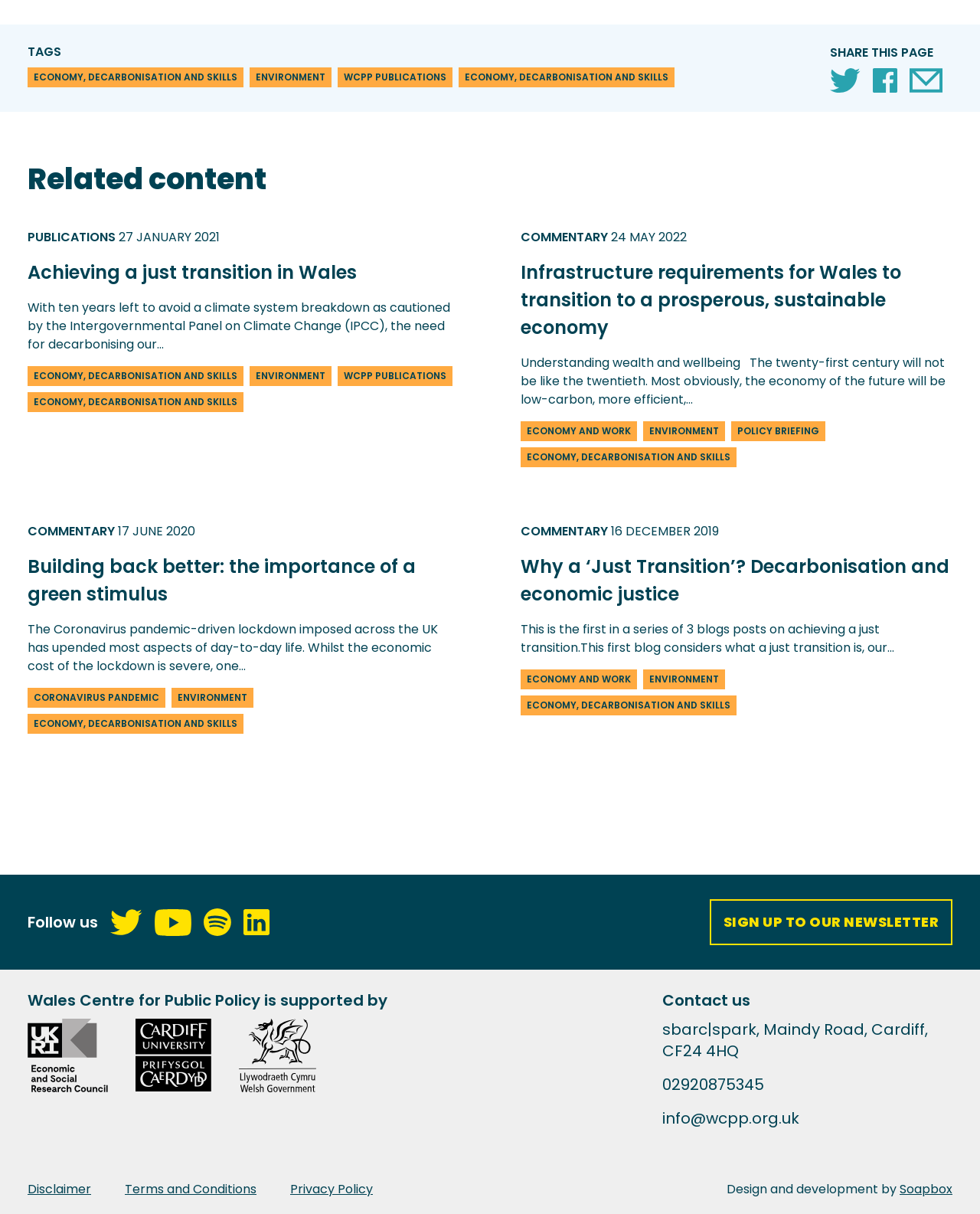How many social media links are there?
Craft a detailed and extensive response to the question.

I counted the number of social media links by looking at the links with images at the bottom of the page. There are three links: Twitter, Facebook, and Email.